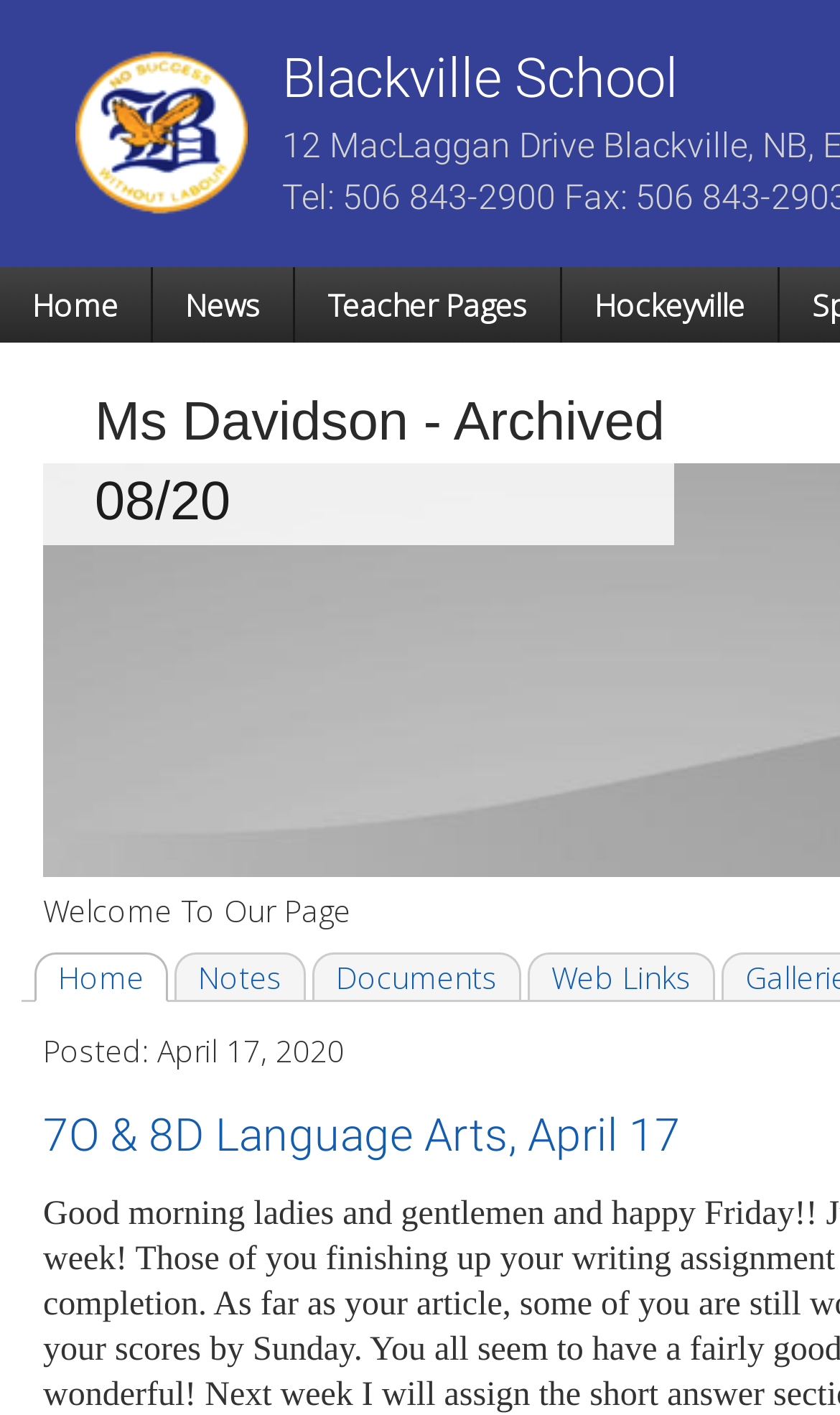Given the content of the image, can you provide a detailed answer to the question?
How many main menu items are available?

The main menu items are available below the 'Main menu' heading, and there are four items, namely 'Home', 'News', 'Teacher Pages', and 'Hockeyville'.